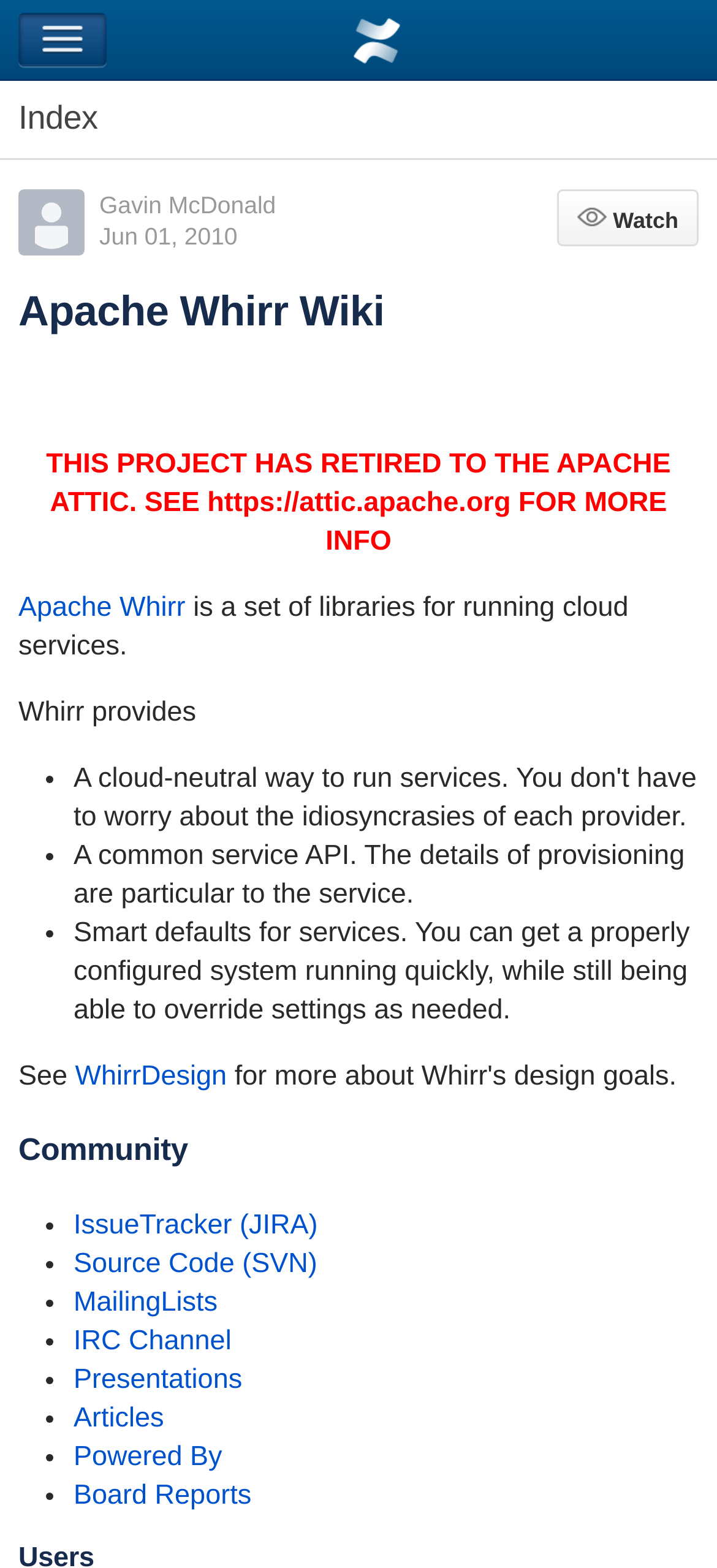Given the description "https://attic.apache.org", determine the bounding box of the corresponding UI element.

[0.289, 0.311, 0.712, 0.331]